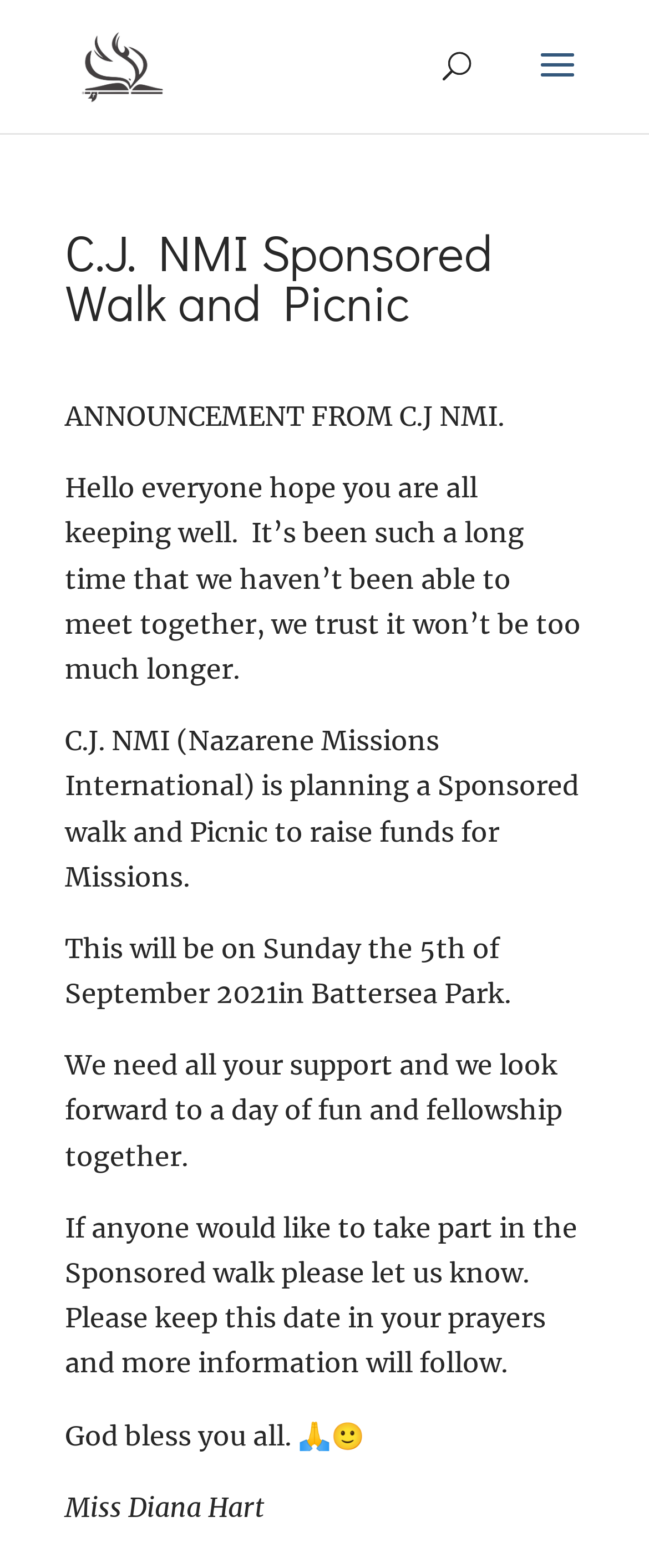Look at the image and write a detailed answer to the question: 
What is the organization behind the Sponsored walk and Picnic?

The organization behind the Sponsored walk and Picnic can be inferred from the text 'ANNOUNCEMENT FROM C.J NMI.' and 'C.J. NMI (Nazarene Missions International) is planning a Sponsored walk and Picnic to raise funds for Missions.' This suggests that C.J. NMI is the organization responsible for organizing the event.